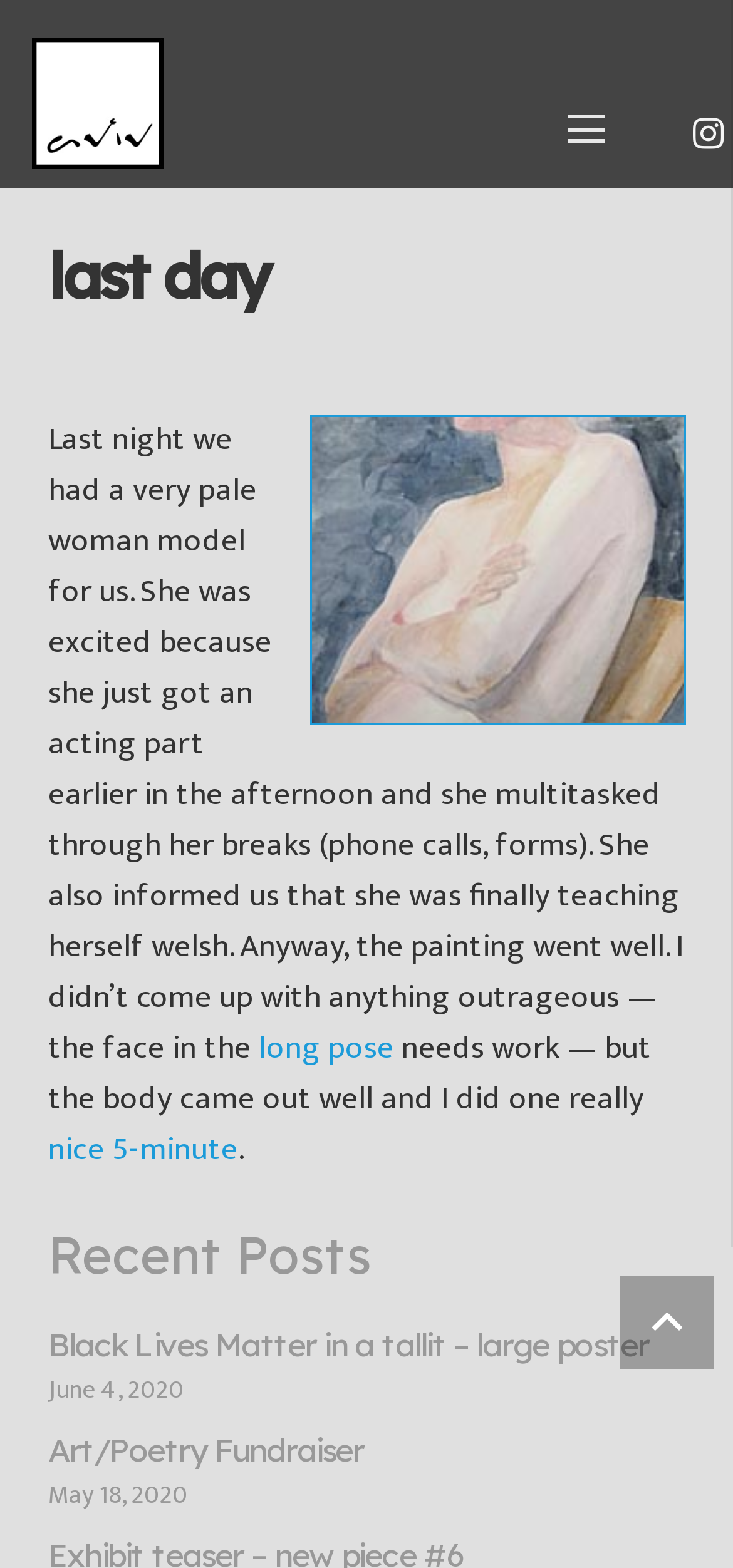What is the topic of the latest article?
Give a detailed response to the question by analyzing the screenshot.

The latest article is 'Black Lives Matter in a tallit – large poster', which suggests that the topic of the article is related to Black Lives Matter.